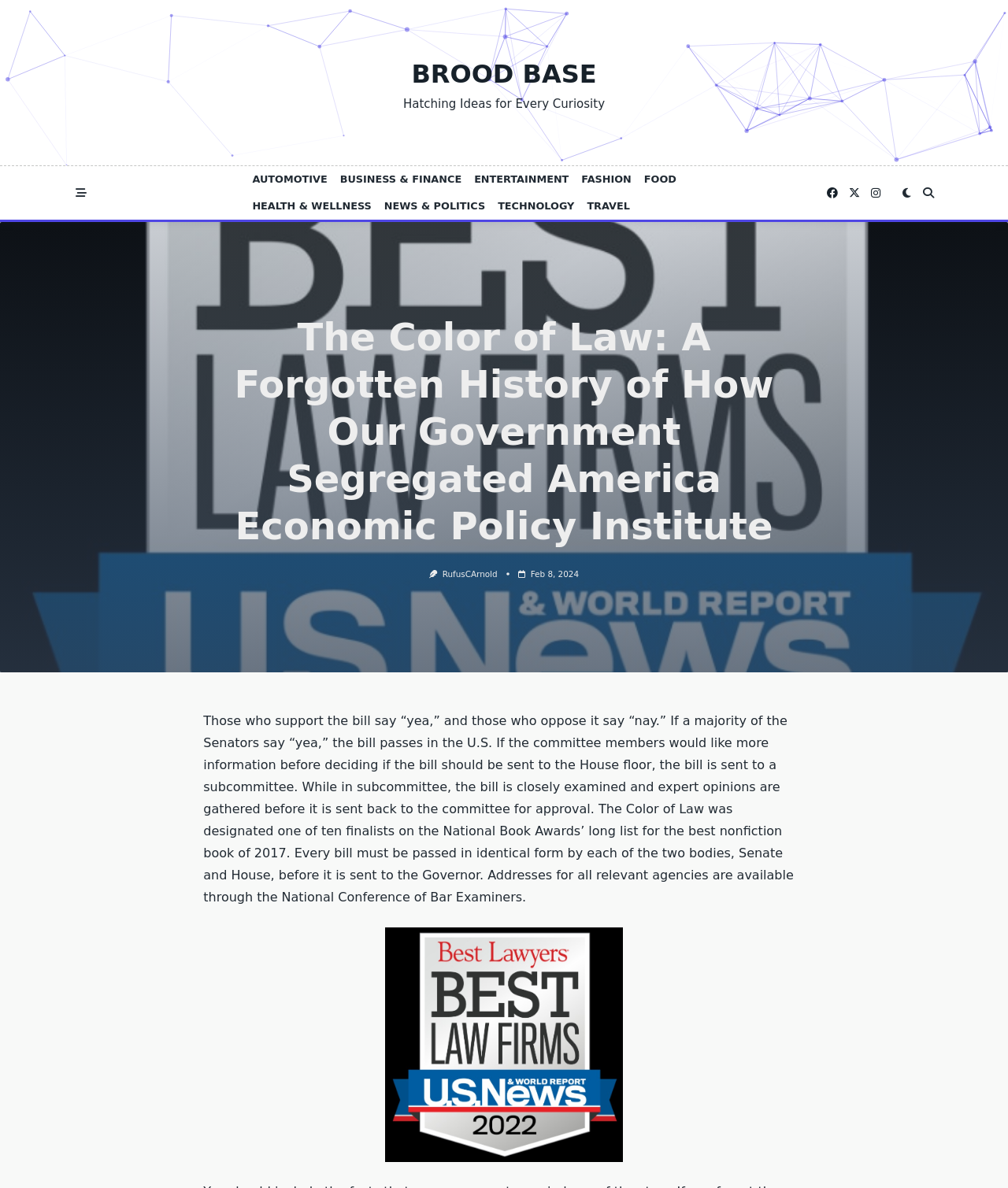Locate the bounding box coordinates of the element that needs to be clicked to carry out the instruction: "Click on BROOD BASE". The coordinates should be given as four float numbers ranging from 0 to 1, i.e., [left, top, right, bottom].

[0.408, 0.049, 0.592, 0.075]